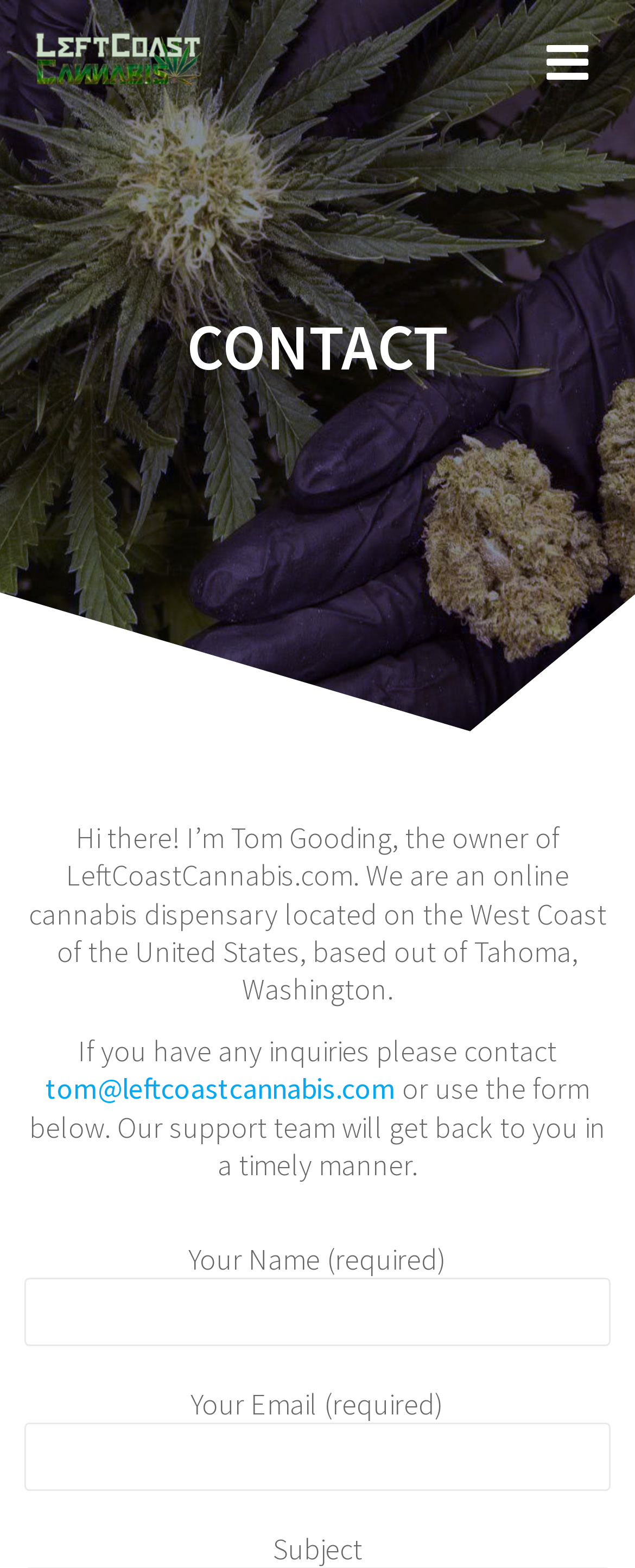Determine the bounding box for the UI element described here: "name="your-email"".

[0.038, 0.907, 0.962, 0.951]